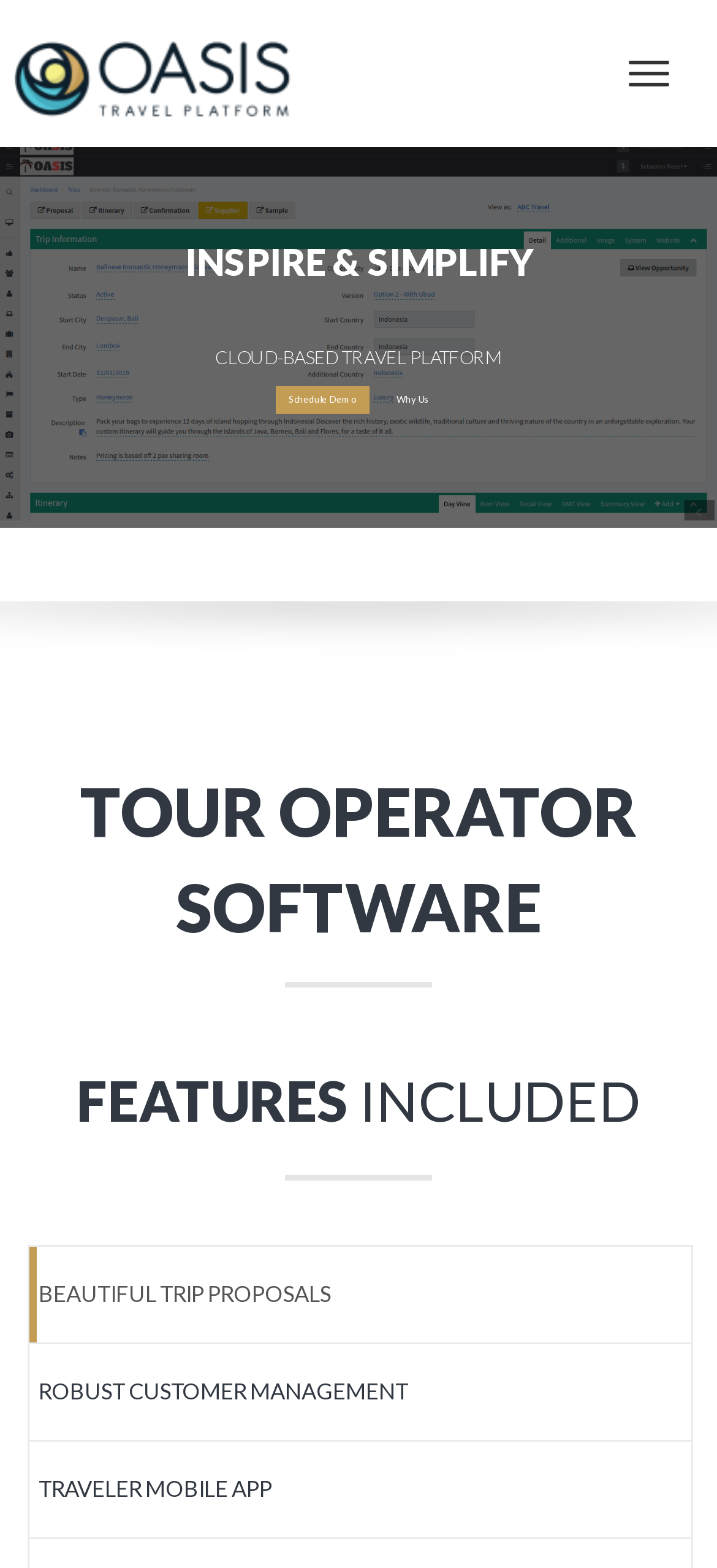Find the UI element described as: "Why Us" and predict its bounding box coordinates. Ensure the coordinates are four float numbers between 0 and 1, [left, top, right, bottom].

[0.535, 0.246, 0.615, 0.264]